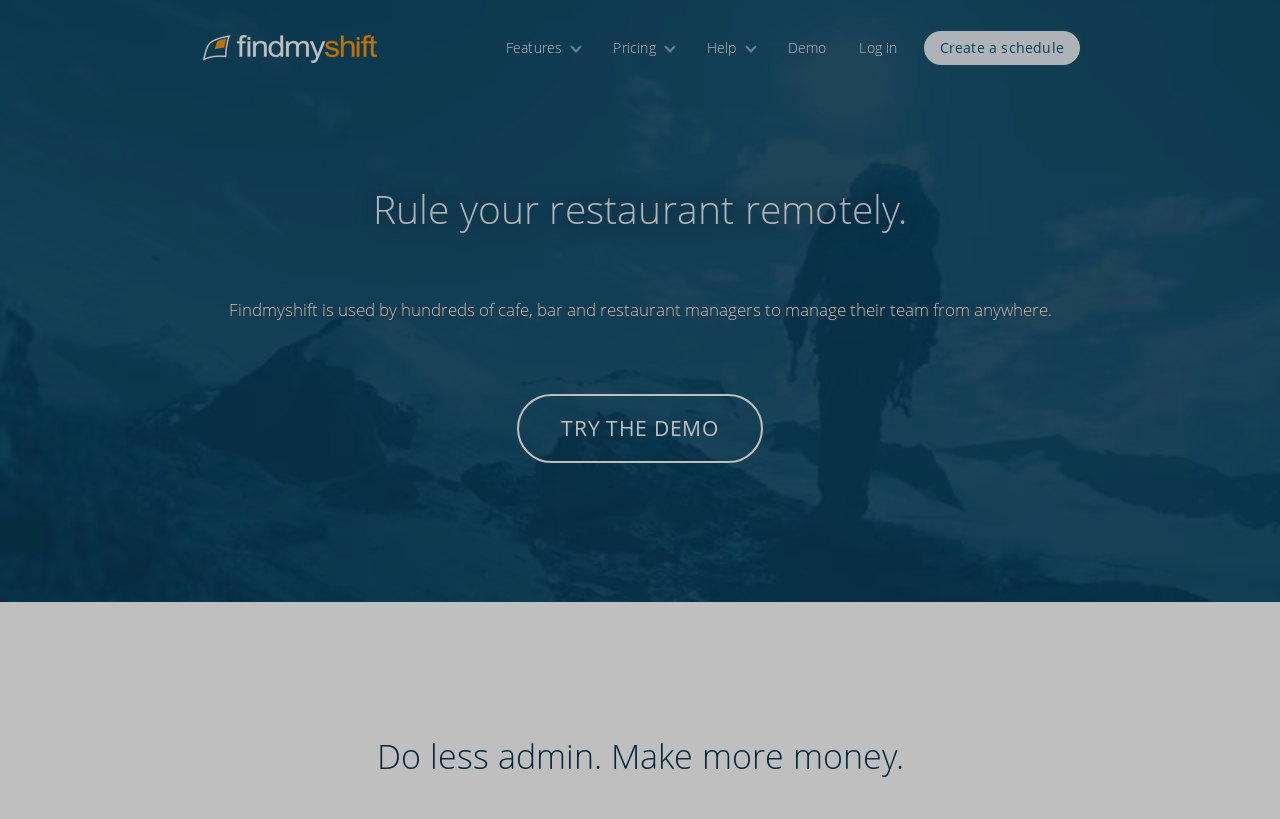Generate the text content of the main heading of the webpage.

Rule your restaurant remotely.